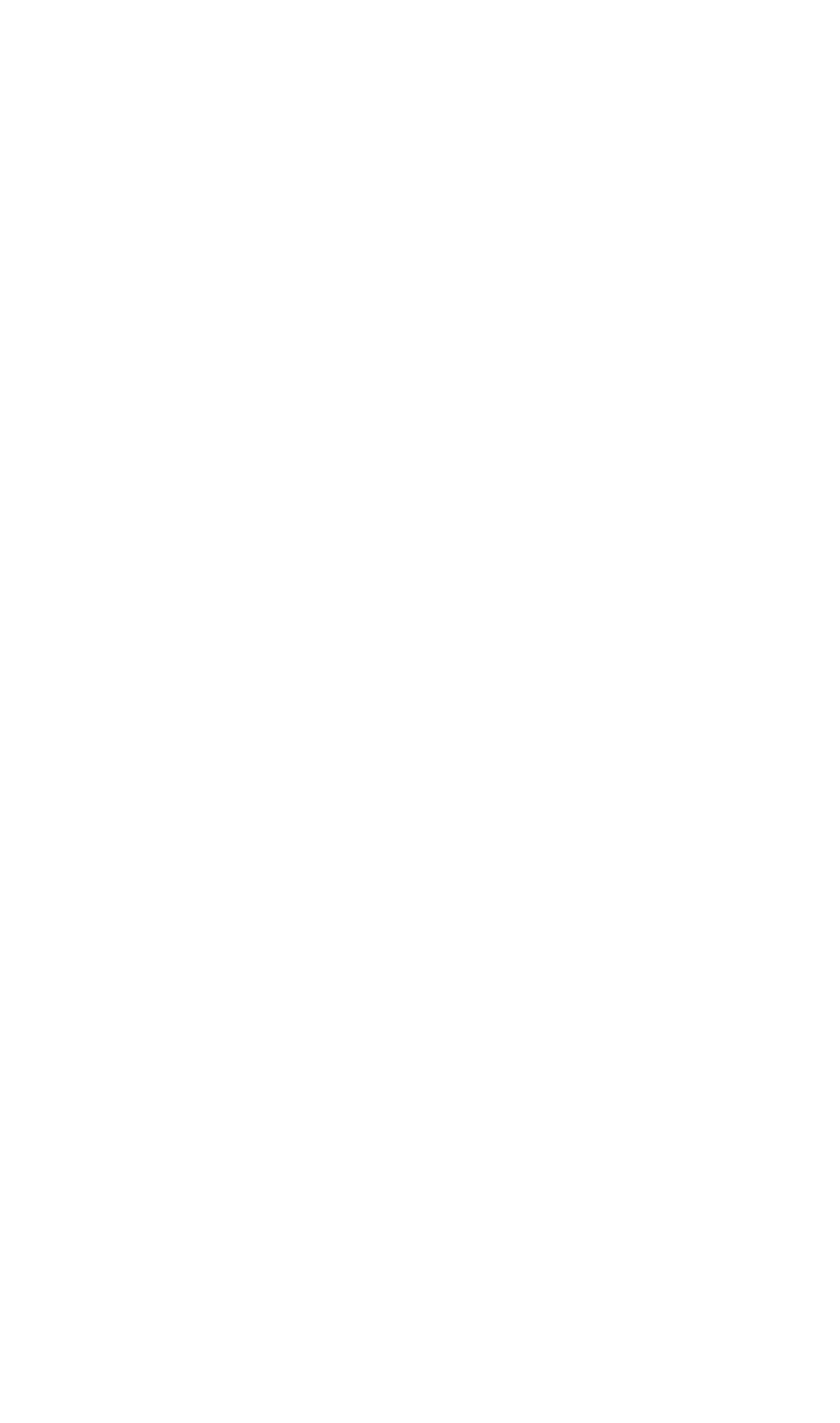Can you pinpoint the bounding box coordinates for the clickable element required for this instruction: "Contact the website"? The coordinates should be four float numbers between 0 and 1, i.e., [left, top, right, bottom].

[0.044, 0.933, 0.158, 0.963]